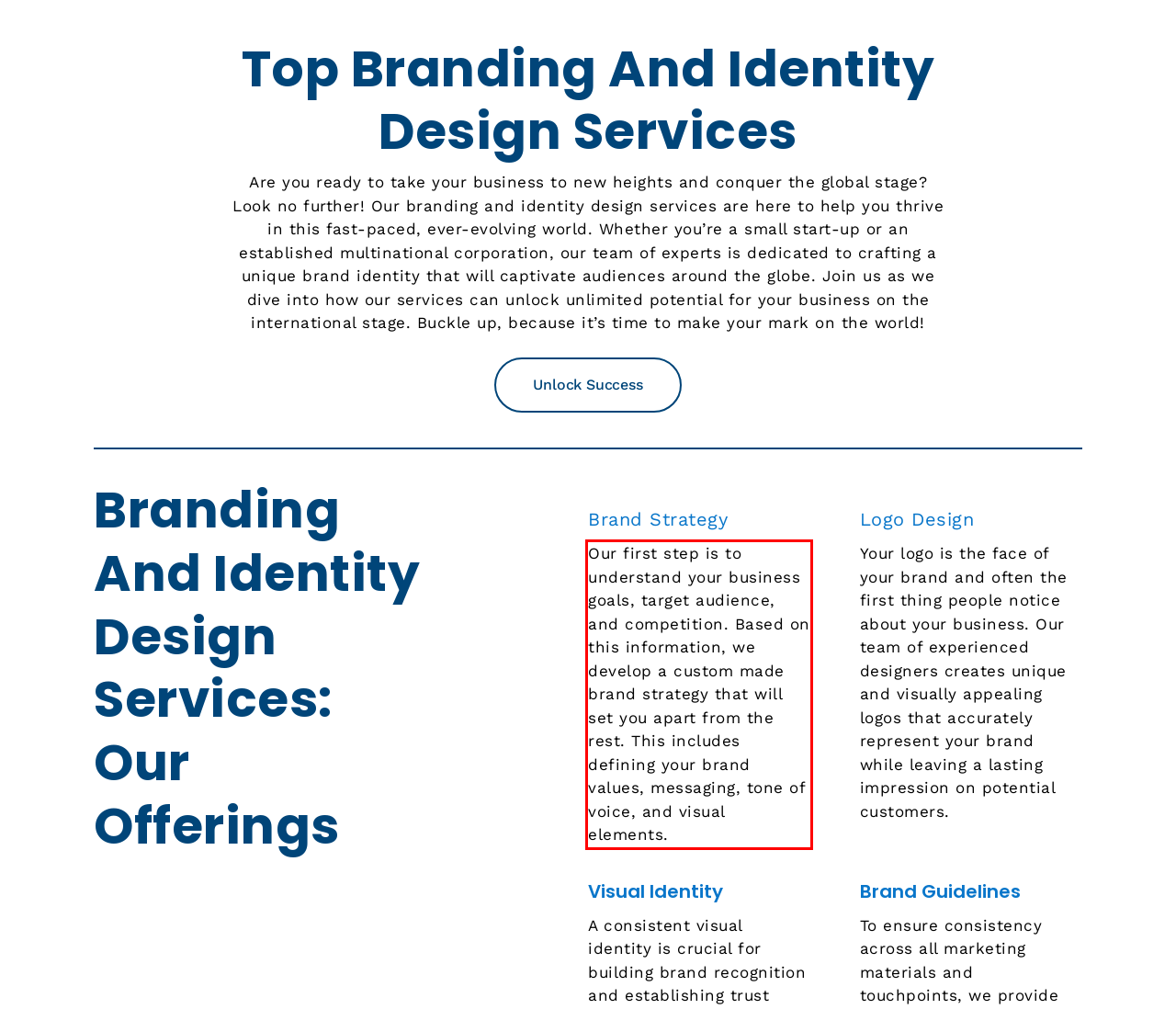Given a webpage screenshot, identify the text inside the red bounding box using OCR and extract it.

Our first step is to understand your business goals, target audience, and competition. Based on this information, we develop a custom made brand strategy that will set you apart from the rest. This includes defining your brand values, messaging, tone of voice, and visual elements.